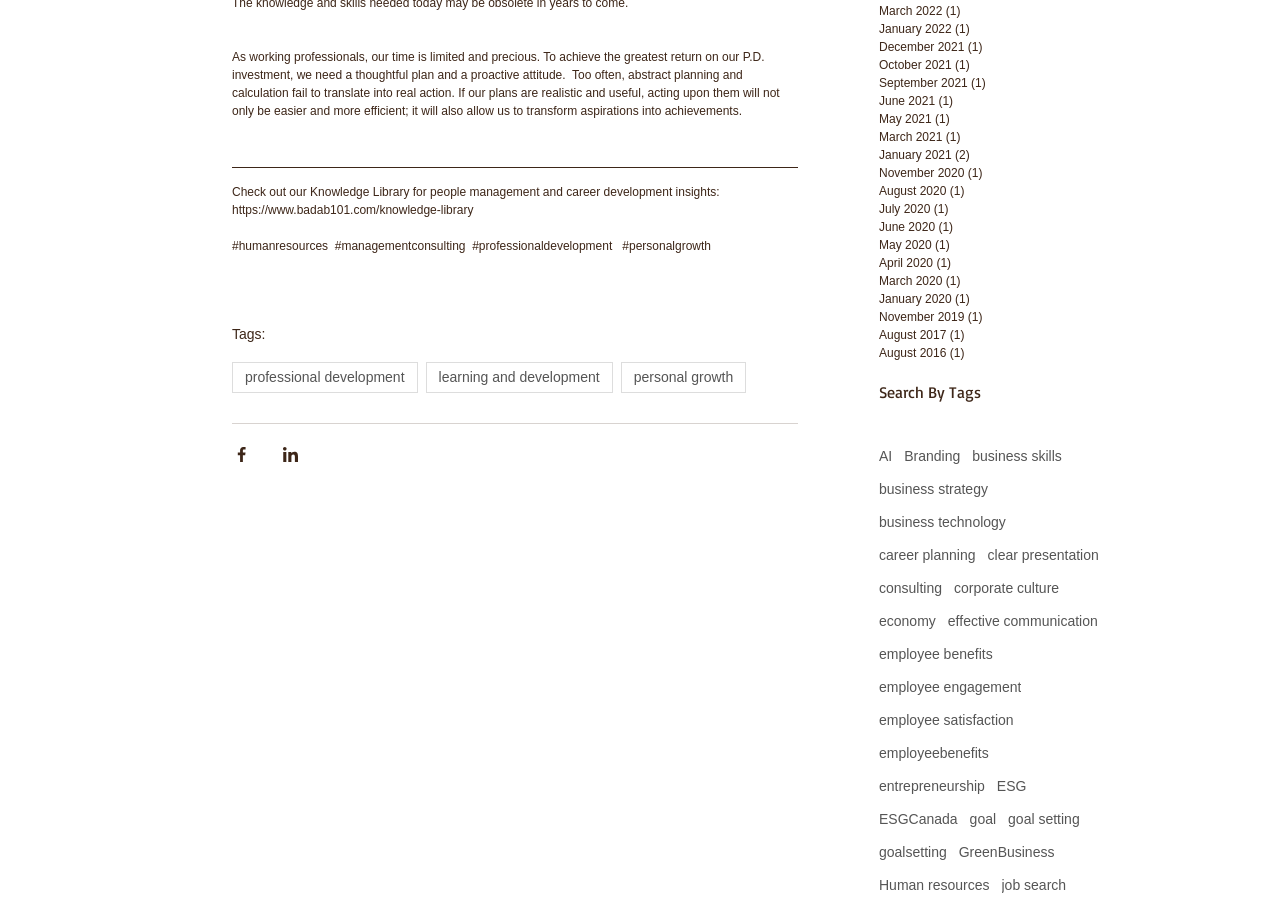How many links are there in the 'Search By Tags' section?
Based on the screenshot, respond with a single word or phrase.

25